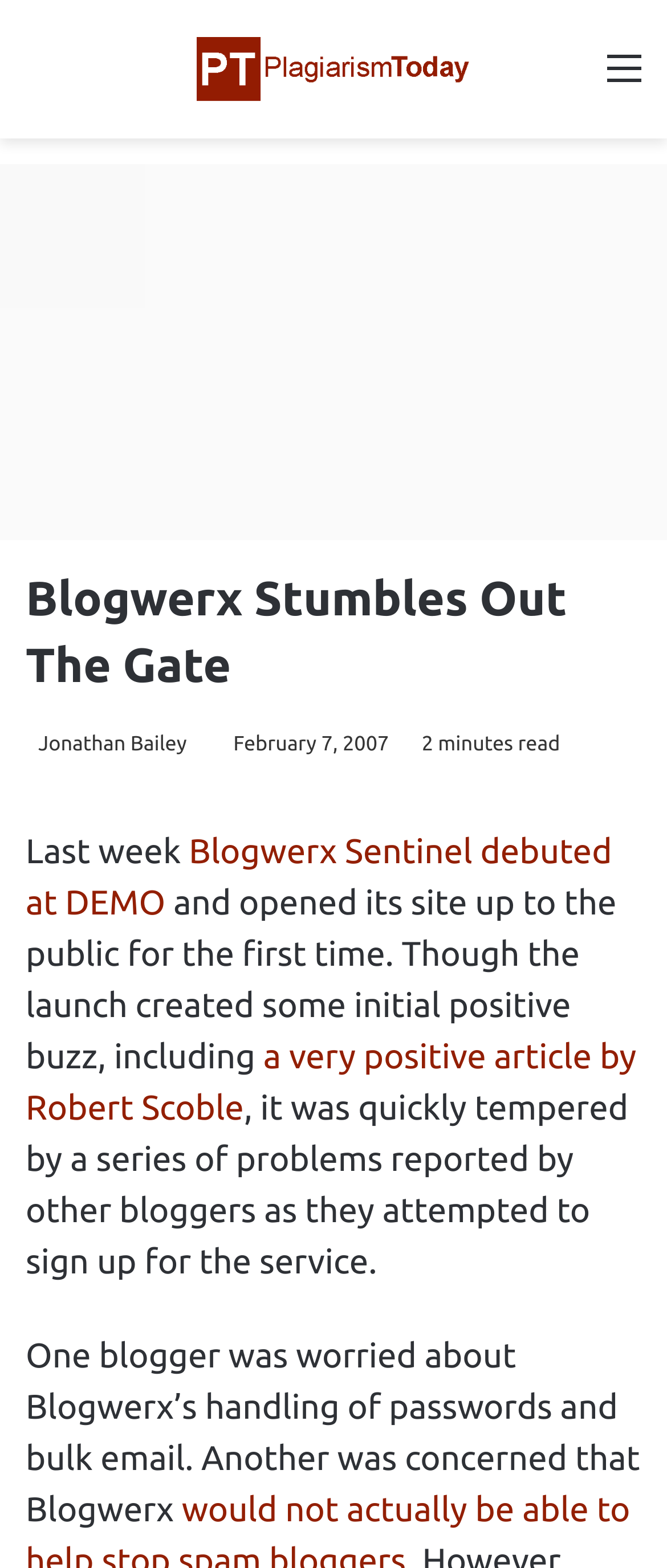Ascertain the bounding box coordinates for the UI element detailed here: "title="Plagiarism Today"". The coordinates should be provided as [left, top, right, bottom] with each value being a float between 0 and 1.

[0.295, 0.015, 0.705, 0.073]